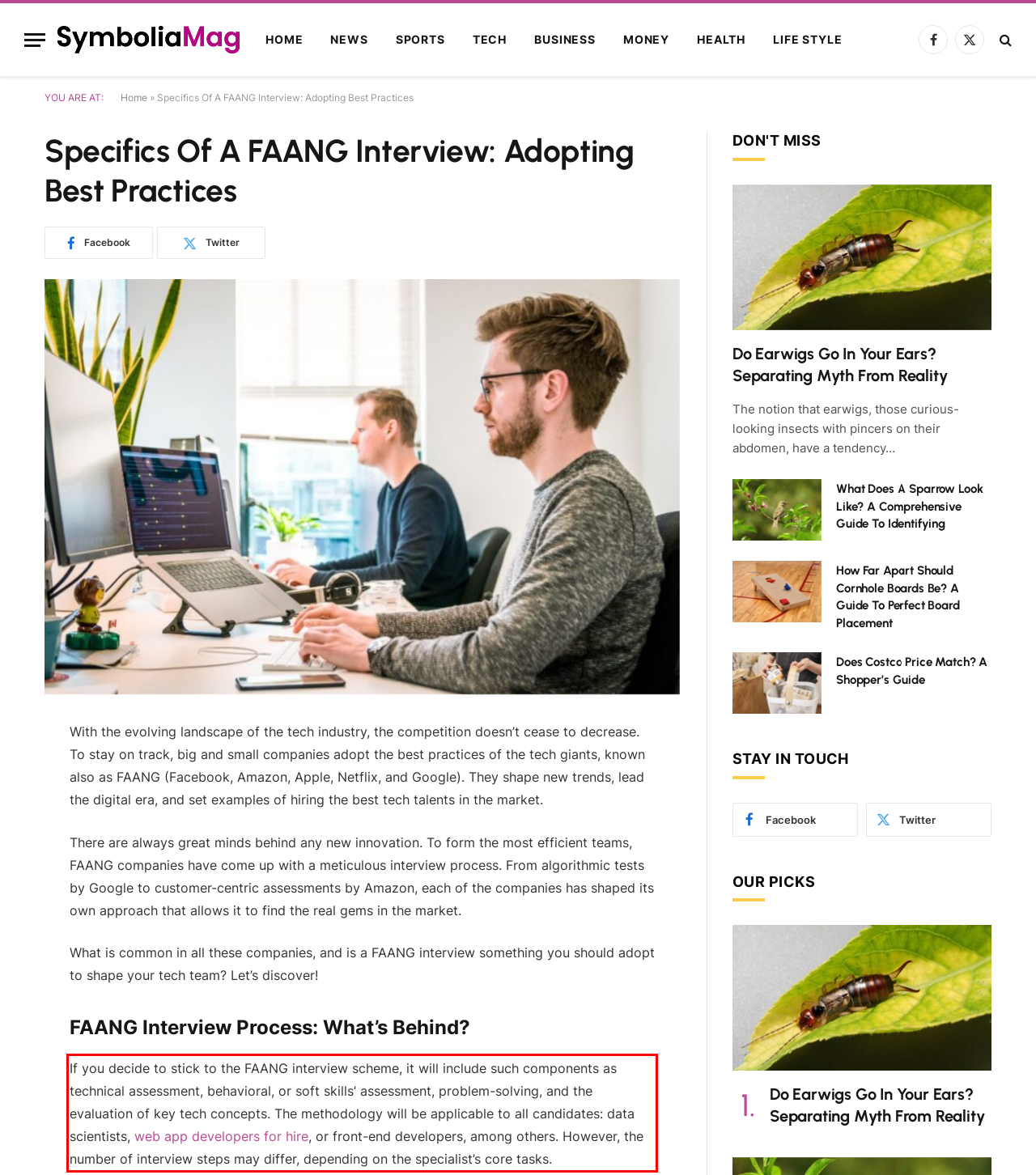Given a screenshot of a webpage containing a red bounding box, perform OCR on the text within this red bounding box and provide the text content.

If you decide to stick to the FAANG interview scheme, it will include such components as technical assessment, behavioral, or soft skills’ assessment, problem-solving, and the evaluation of key tech concepts. The methodology will be applicable to all candidates: data scientists, web app developers for hire, or front-end developers, among others. However, the number of interview steps may differ, depending on the specialist’s core tasks.